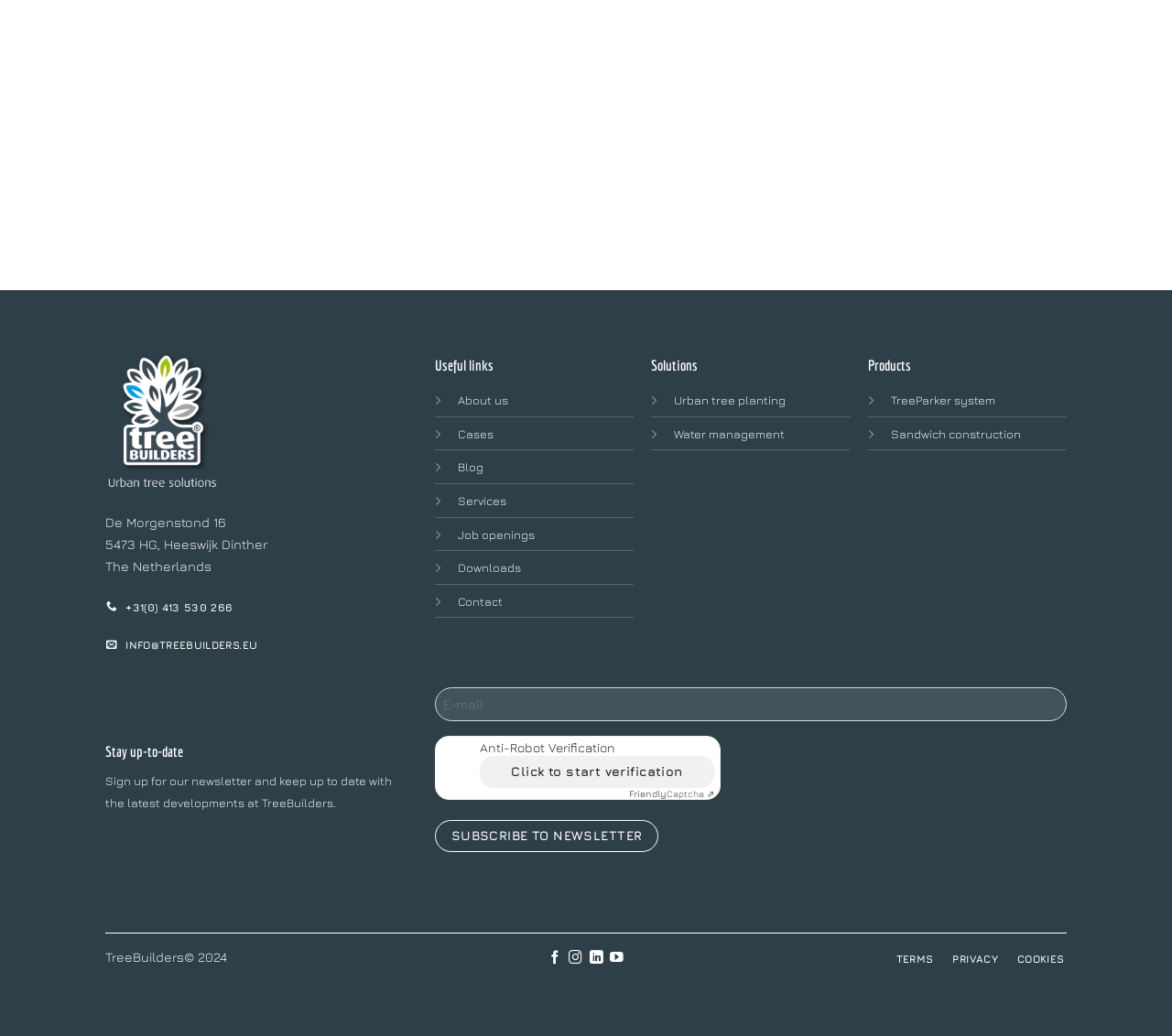What is the purpose of the textbox near the bottom of the webpage?
From the screenshot, provide a brief answer in one word or phrase.

To sign up for the newsletter